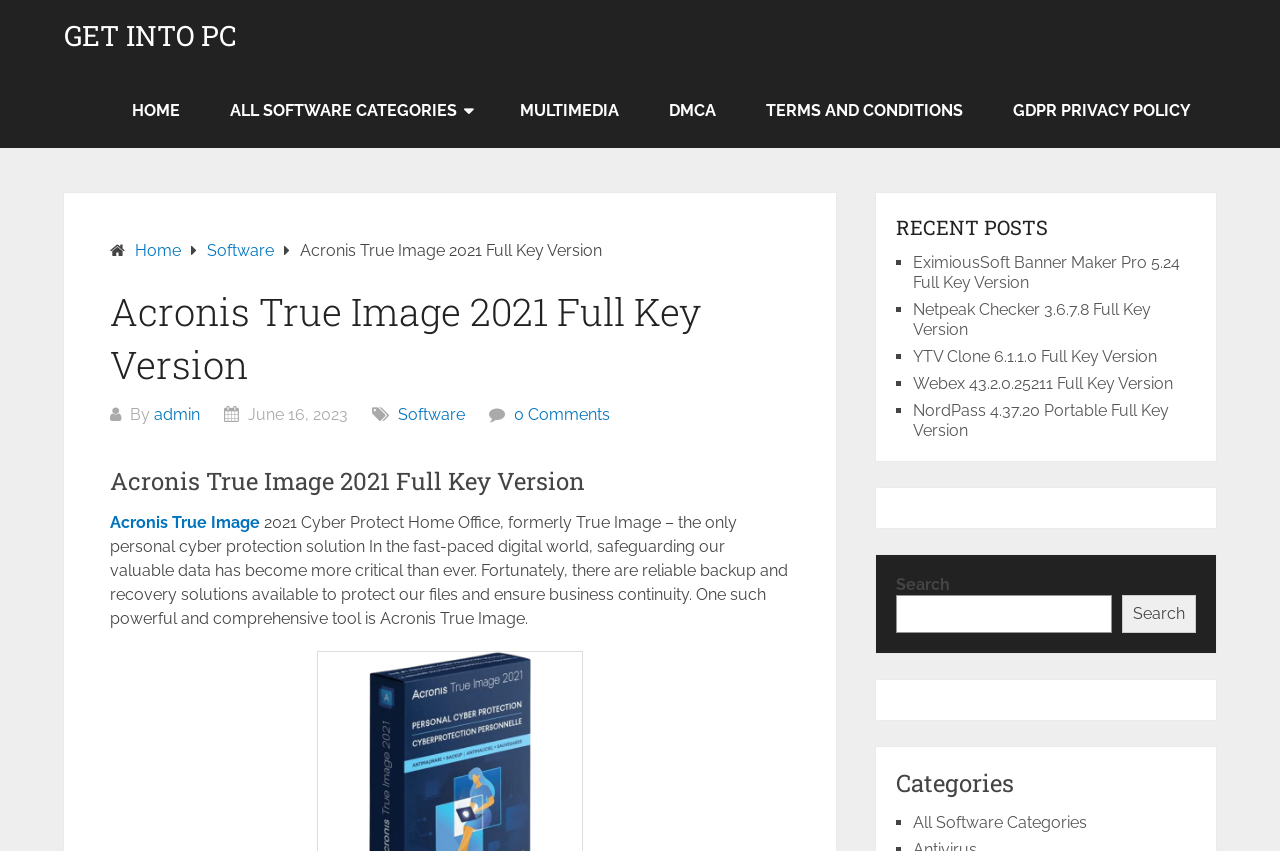Find and indicate the bounding box coordinates of the region you should select to follow the given instruction: "Browse all software categories".

[0.16, 0.087, 0.387, 0.174]